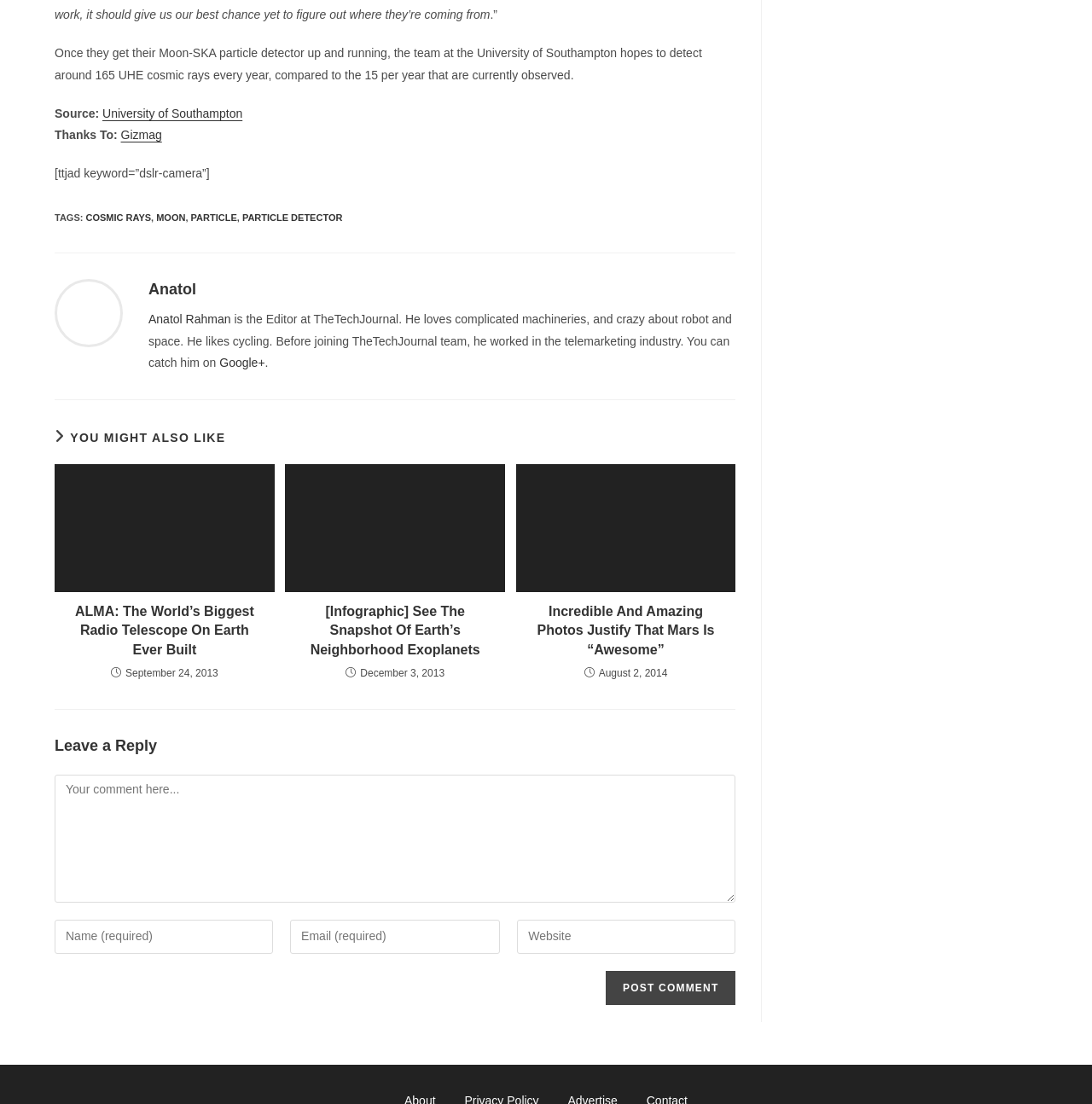What is the purpose of the Moon-SKA particle detector?
Based on the screenshot, provide your answer in one word or phrase.

To detect cosmic rays